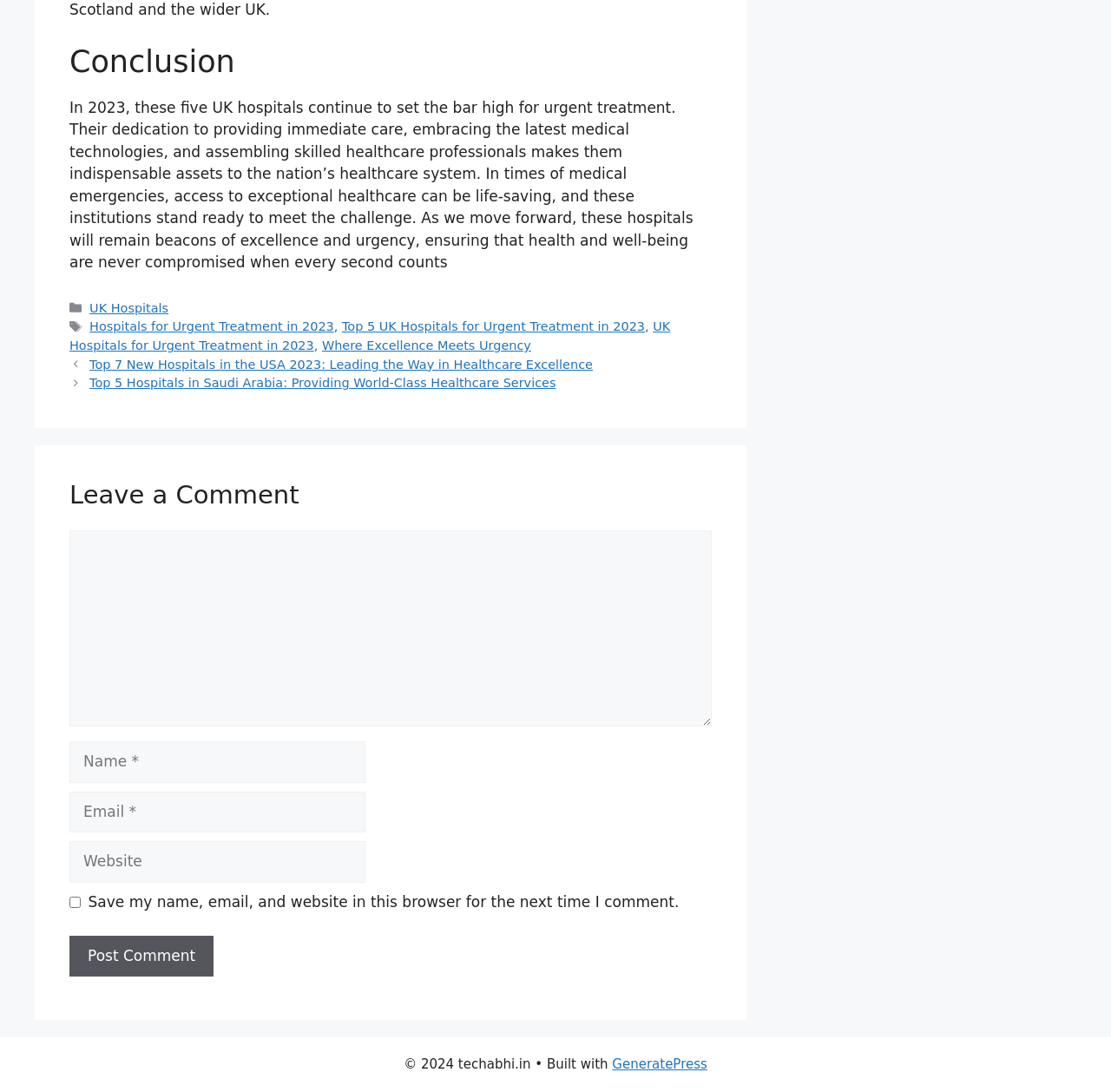Locate the bounding box coordinates of the item that should be clicked to fulfill the instruction: "Click the link to Top 5 UK Hospitals for Urgent Treatment in 2023".

[0.308, 0.293, 0.581, 0.306]